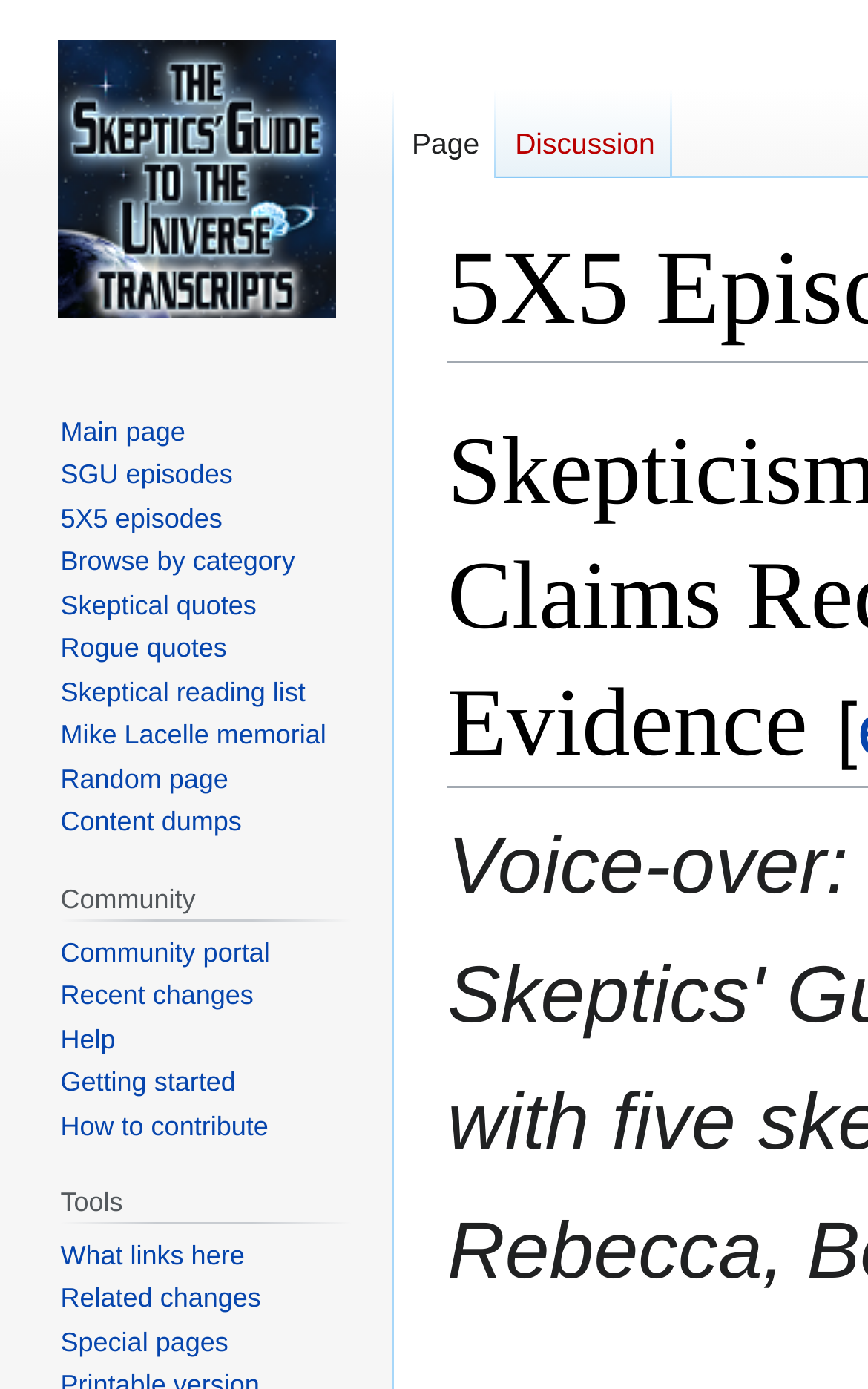How many links are there in the 'Community' section?
Give a single word or phrase as your answer by examining the image.

9